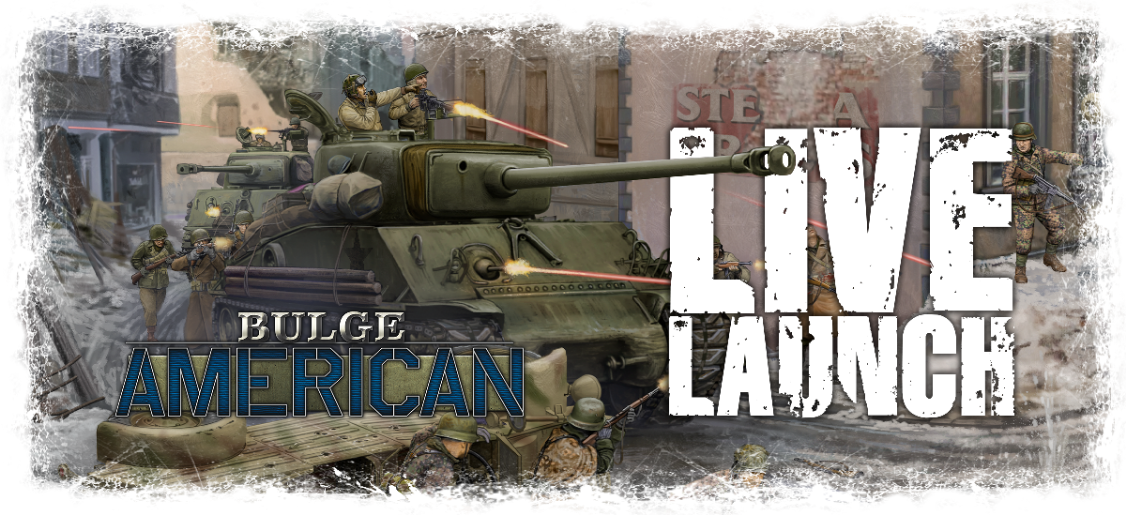What is the thematic focus of the 'Late War Live Launch' event?
Refer to the image and provide a detailed answer to the question.

The thematic focus of the 'Late War Live Launch' event is American forces during World War II, as indicated by the title 'BULGE AMERICAN' and the depiction of American soldiers and a tank in the promotional graphic, highlighting the event's focus on the American perspective during this pivotal conflict.